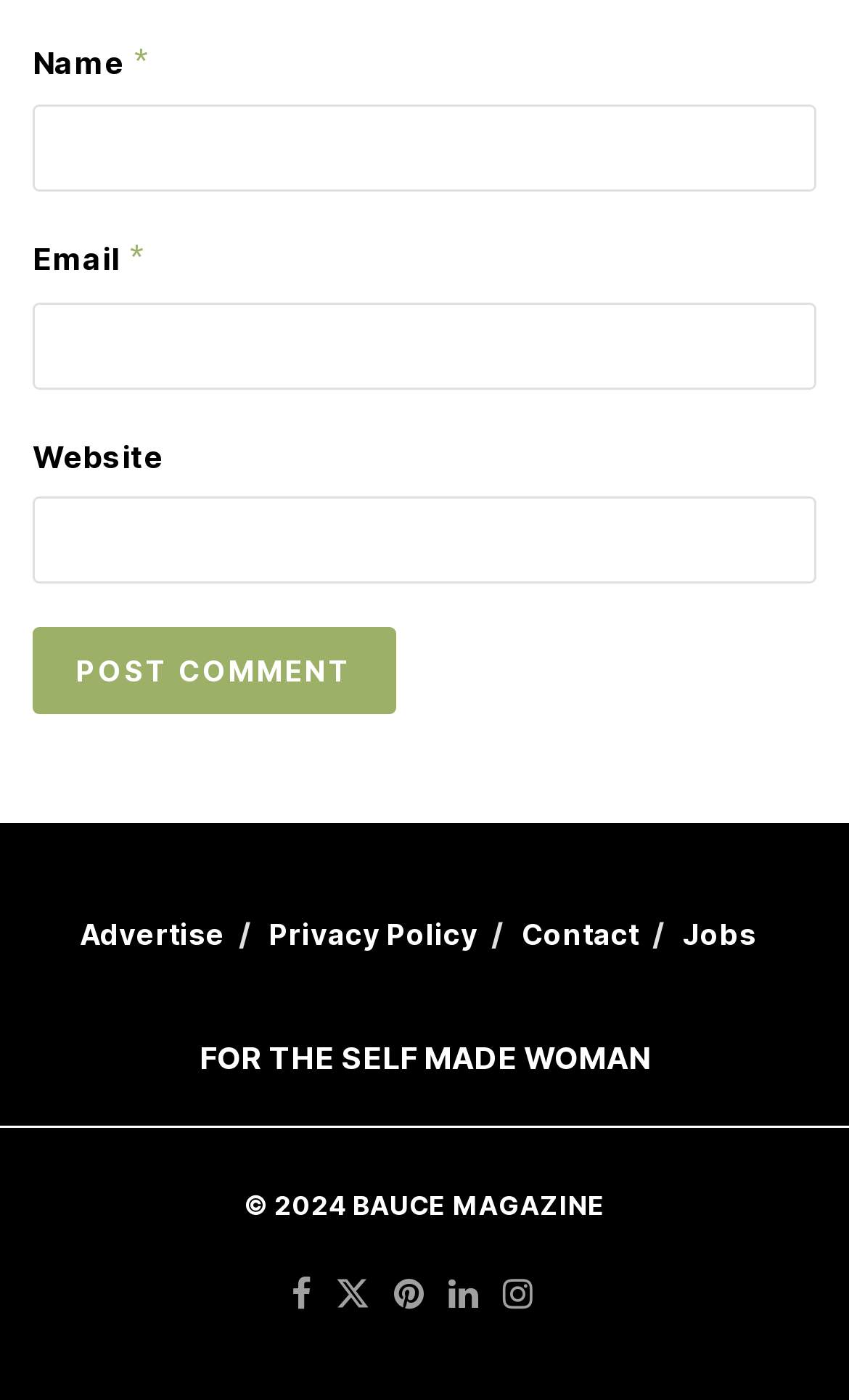Please identify the bounding box coordinates of the element I should click to complete this instruction: 'Click the Post Comment button'. The coordinates should be given as four float numbers between 0 and 1, like this: [left, top, right, bottom].

[0.038, 0.448, 0.467, 0.51]